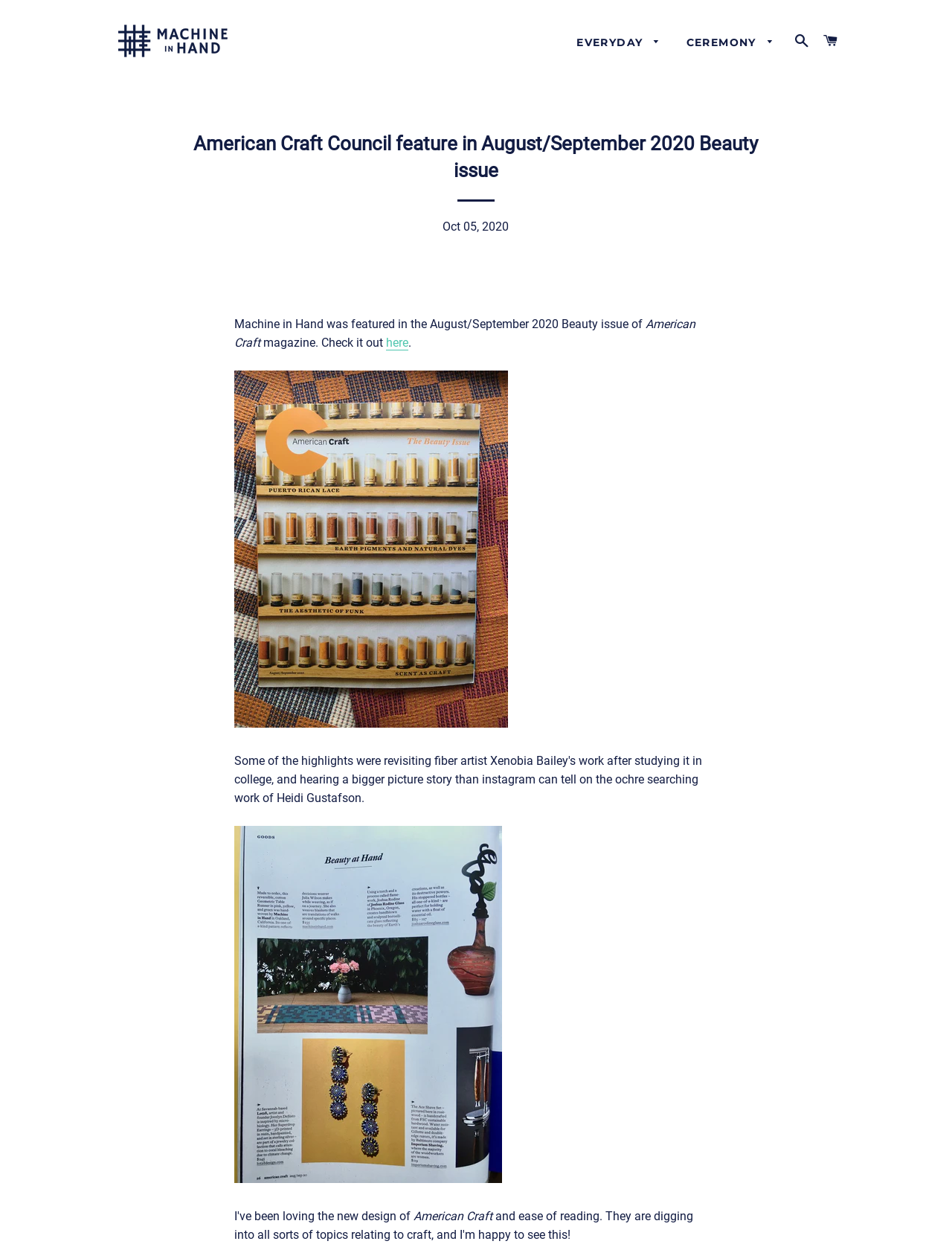What is the theme of the 'CEREMONY' category?
Look at the screenshot and respond with a single word or phrase.

Ceremonial items